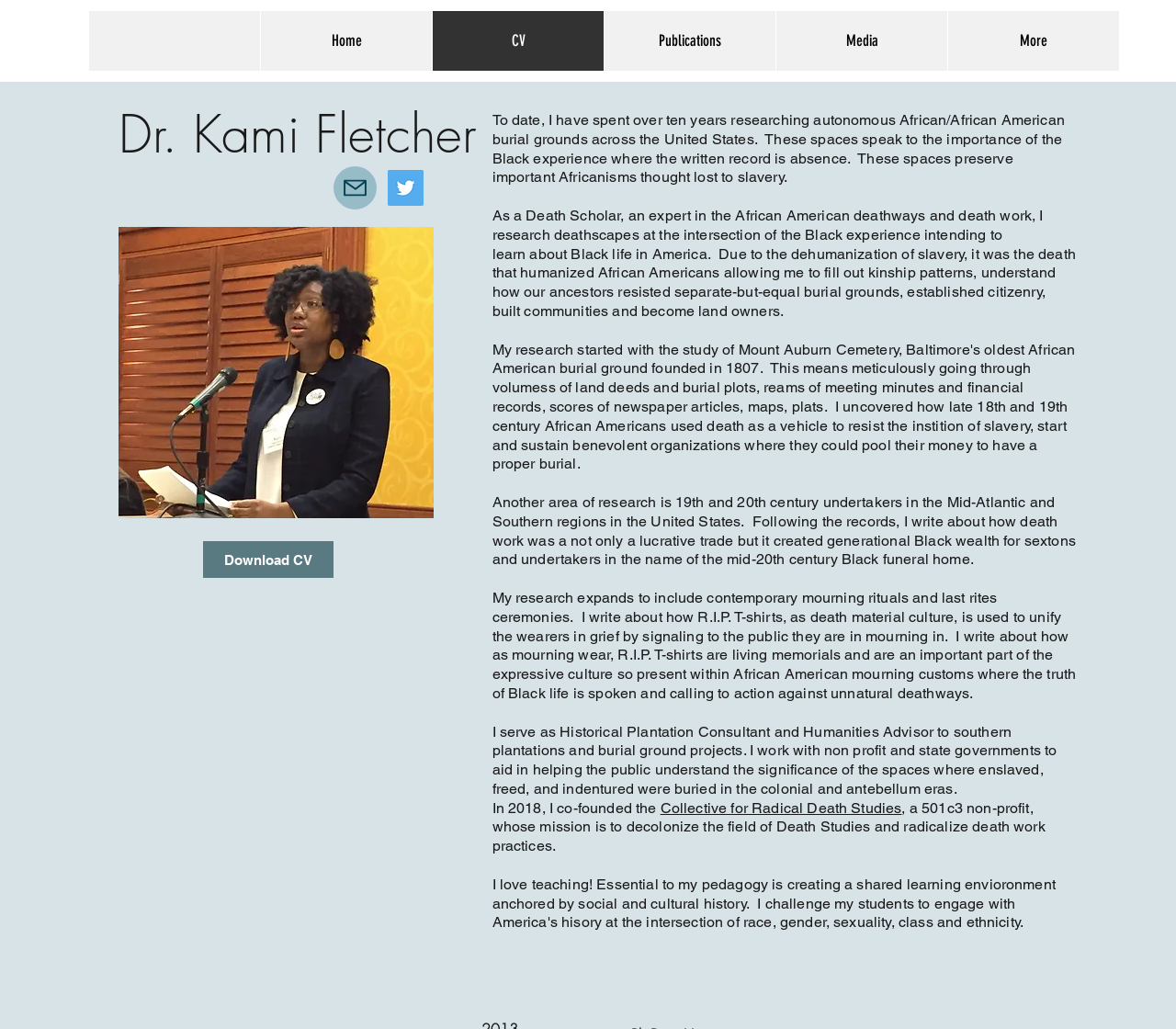What is the text of the webpage's headline?

Dr. Kami Fletcher